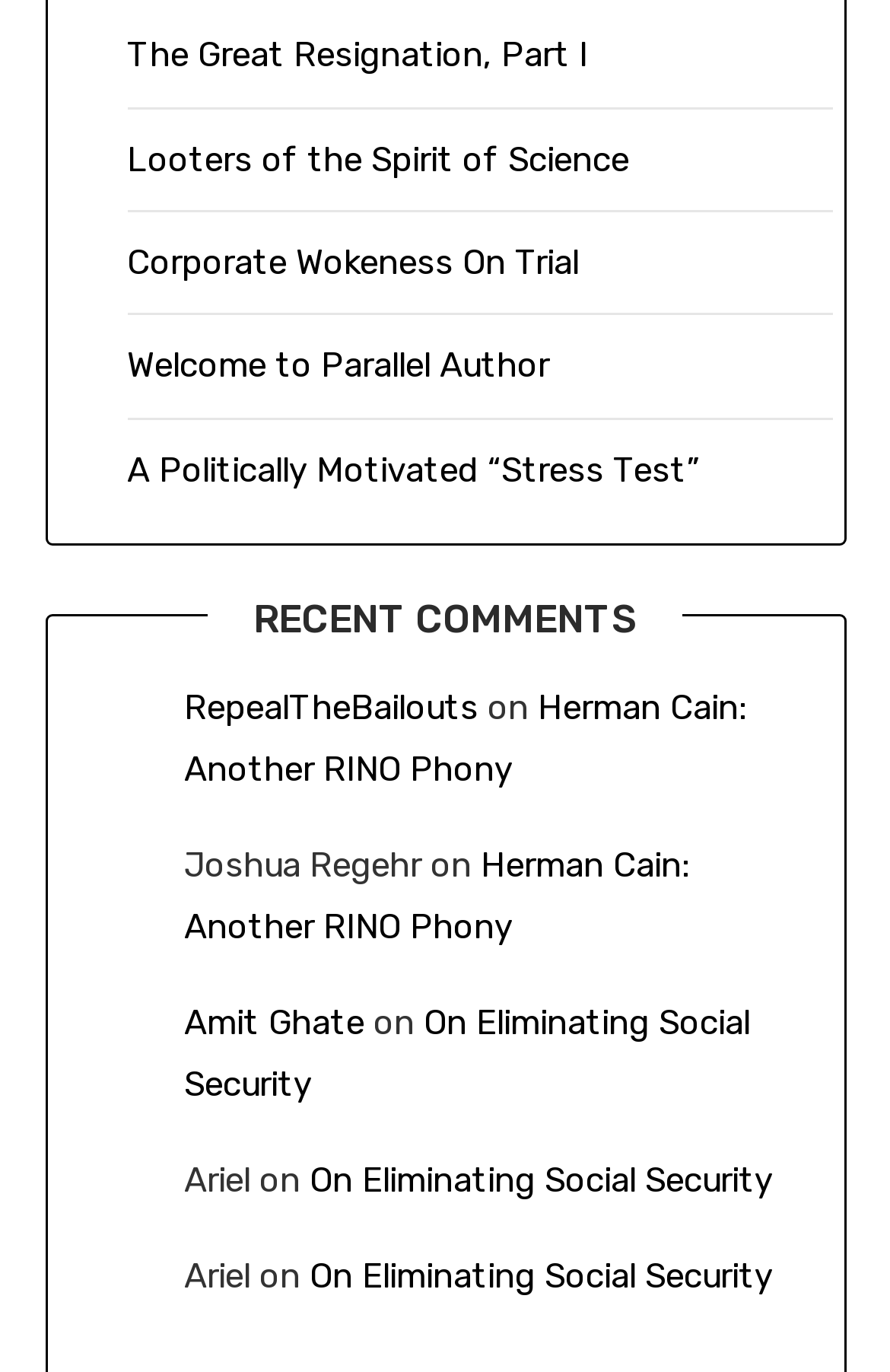Please indicate the bounding box coordinates for the clickable area to complete the following task: "Read The Great Resignation, Part I article". The coordinates should be specified as four float numbers between 0 and 1, i.e., [left, top, right, bottom].

[0.142, 0.025, 0.66, 0.055]